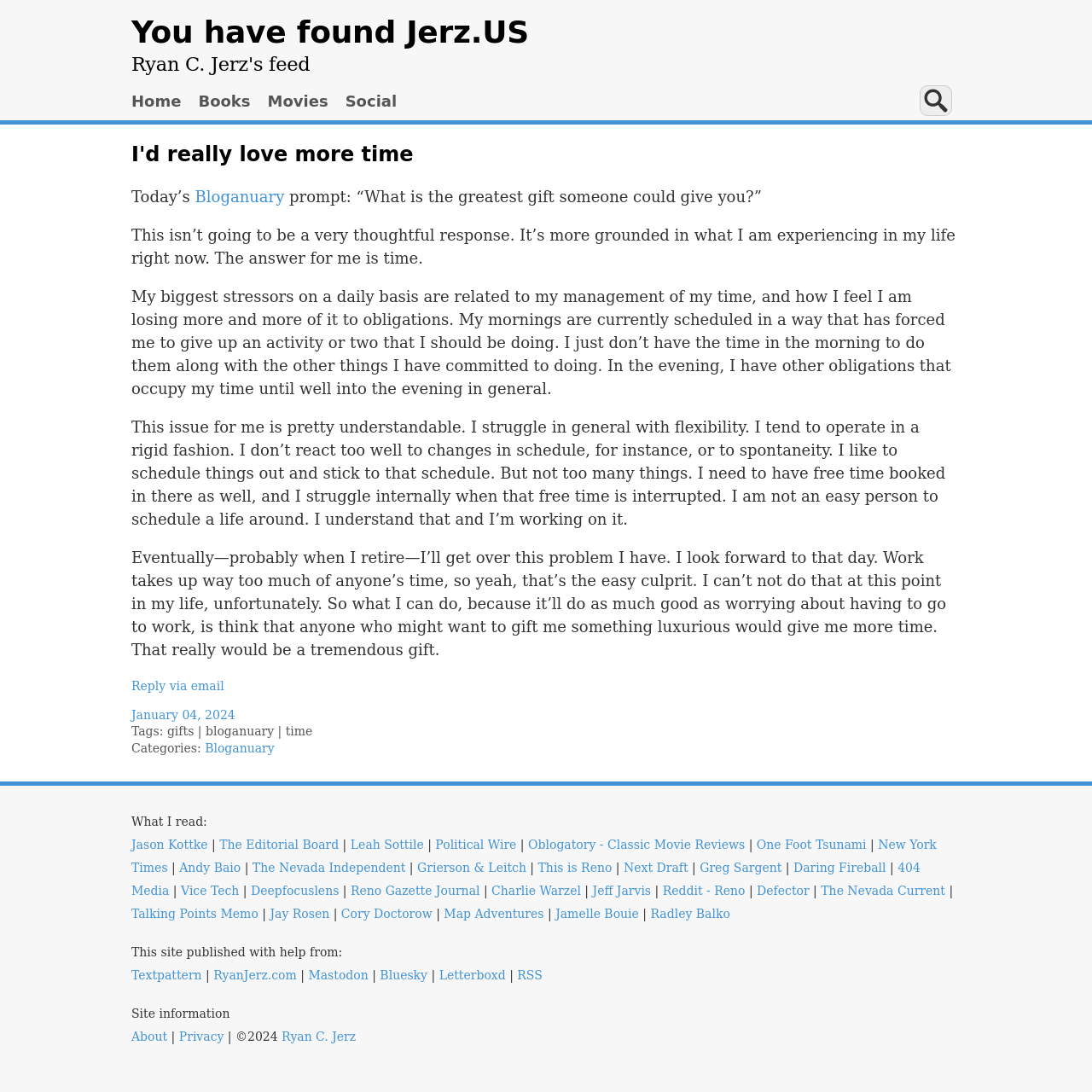Can you pinpoint the bounding box coordinates for the clickable element required for this instruction: "Read more about Bloganuary"? The coordinates should be four float numbers between 0 and 1, i.e., [left, top, right, bottom].

[0.179, 0.172, 0.26, 0.188]